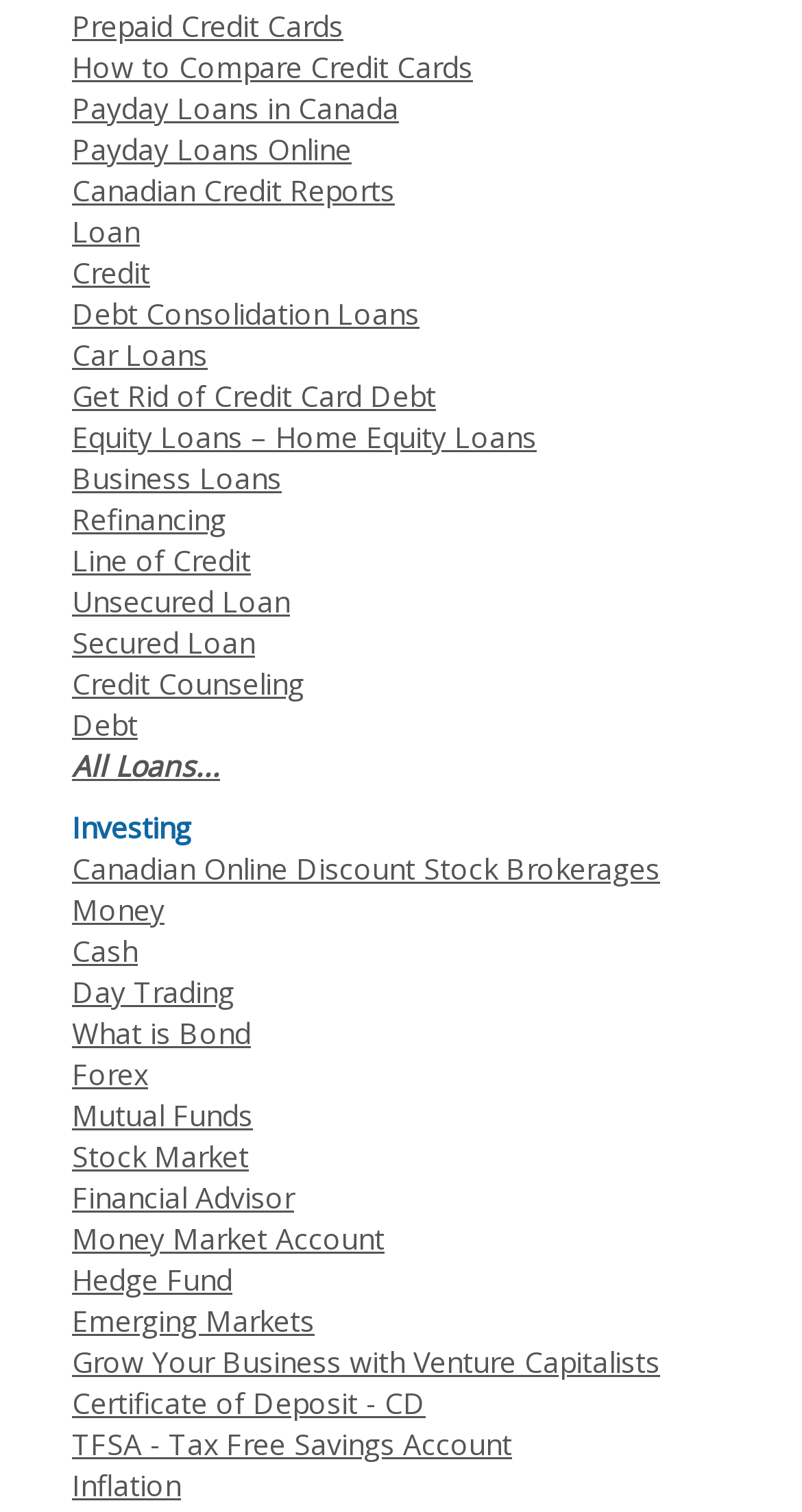Please specify the bounding box coordinates of the clickable region necessary for completing the following instruction: "Learn about Canadian Credit Reports". The coordinates must consist of four float numbers between 0 and 1, i.e., [left, top, right, bottom].

[0.09, 0.113, 0.492, 0.139]